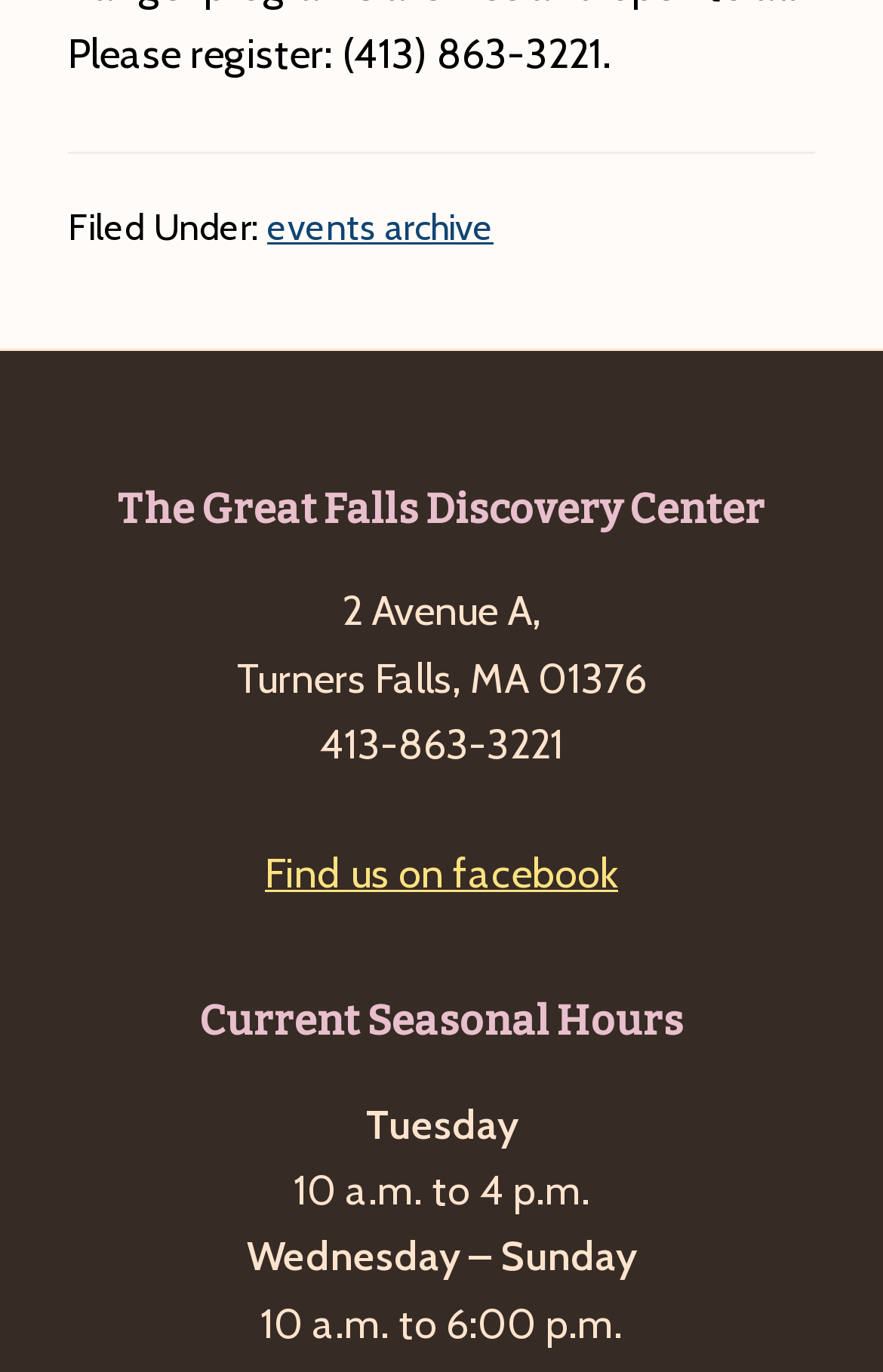What are the hours of operation on Tuesday?
Provide a detailed answer to the question using information from the image.

I found the answer by looking at the static text elements on the webpage. The element 'Tuesday' is followed by the element '10 a.m. to 4 p.m.', which suggests that these are the hours of operation on Tuesday.